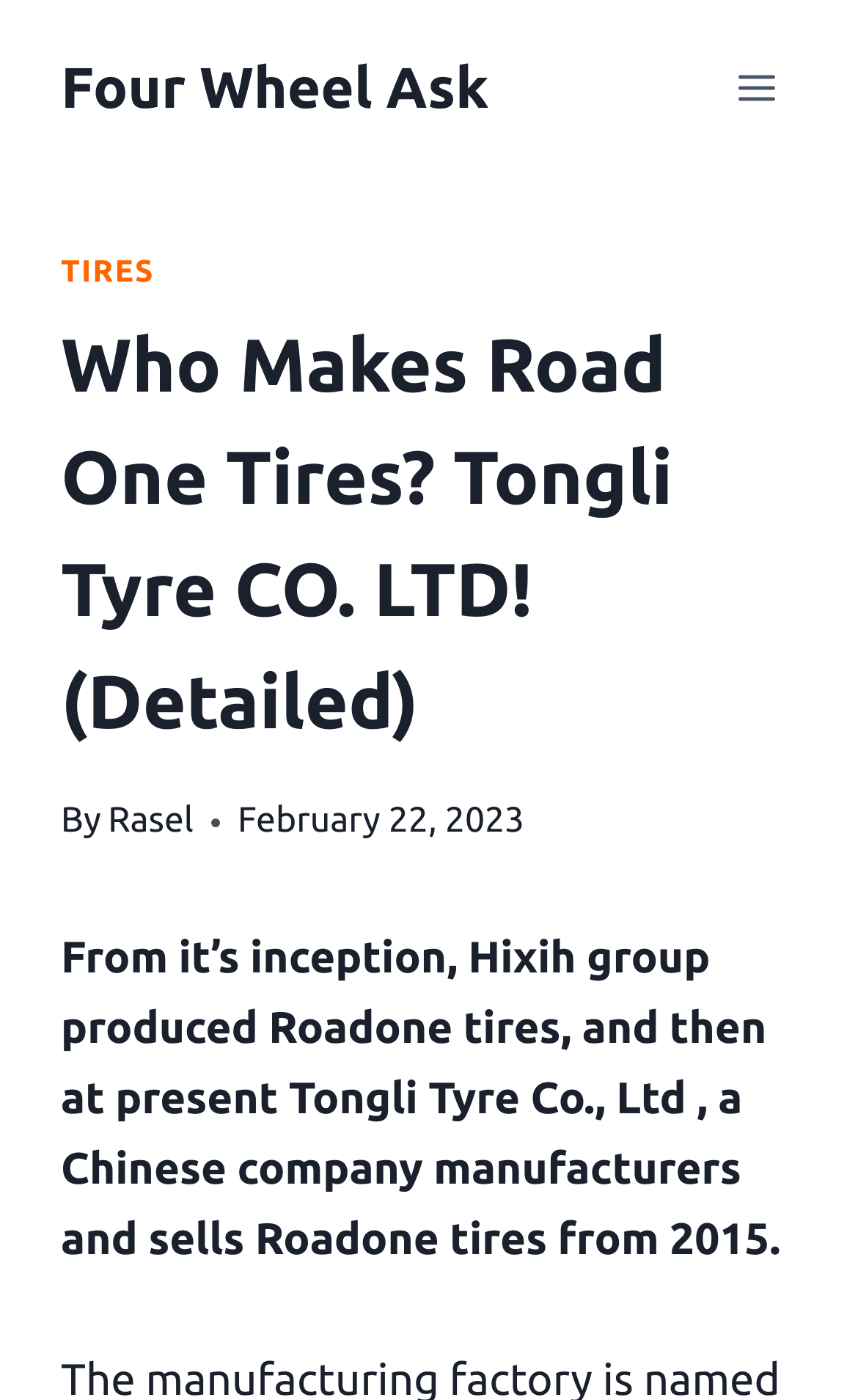Given the description of the UI element: "Agree and continue", predict the bounding box coordinates in the form of [left, top, right, bottom], with each value being a float between 0 and 1.

None